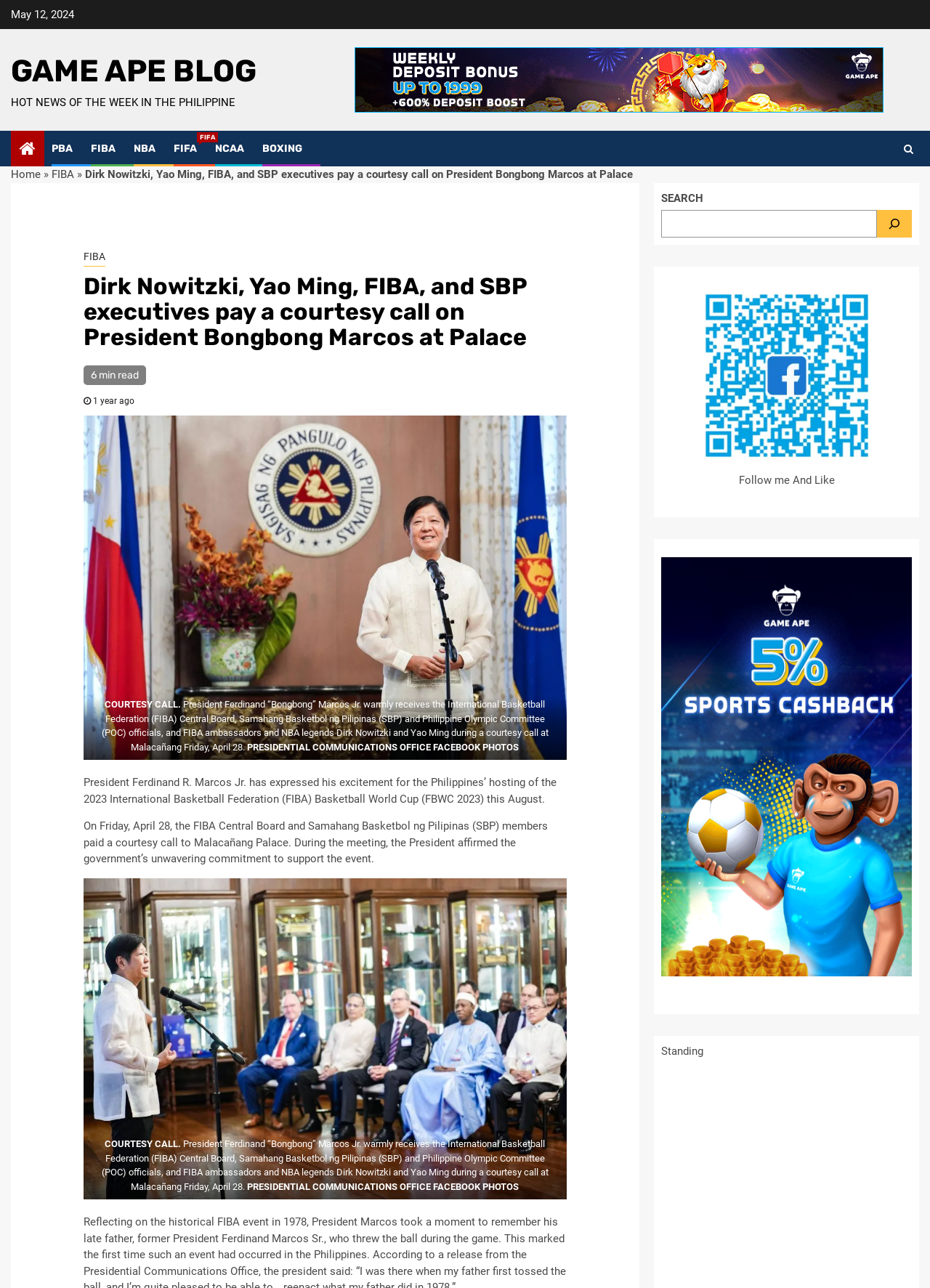Determine the bounding box coordinates for the area that should be clicked to carry out the following instruction: "Go to the 'Home' page".

None